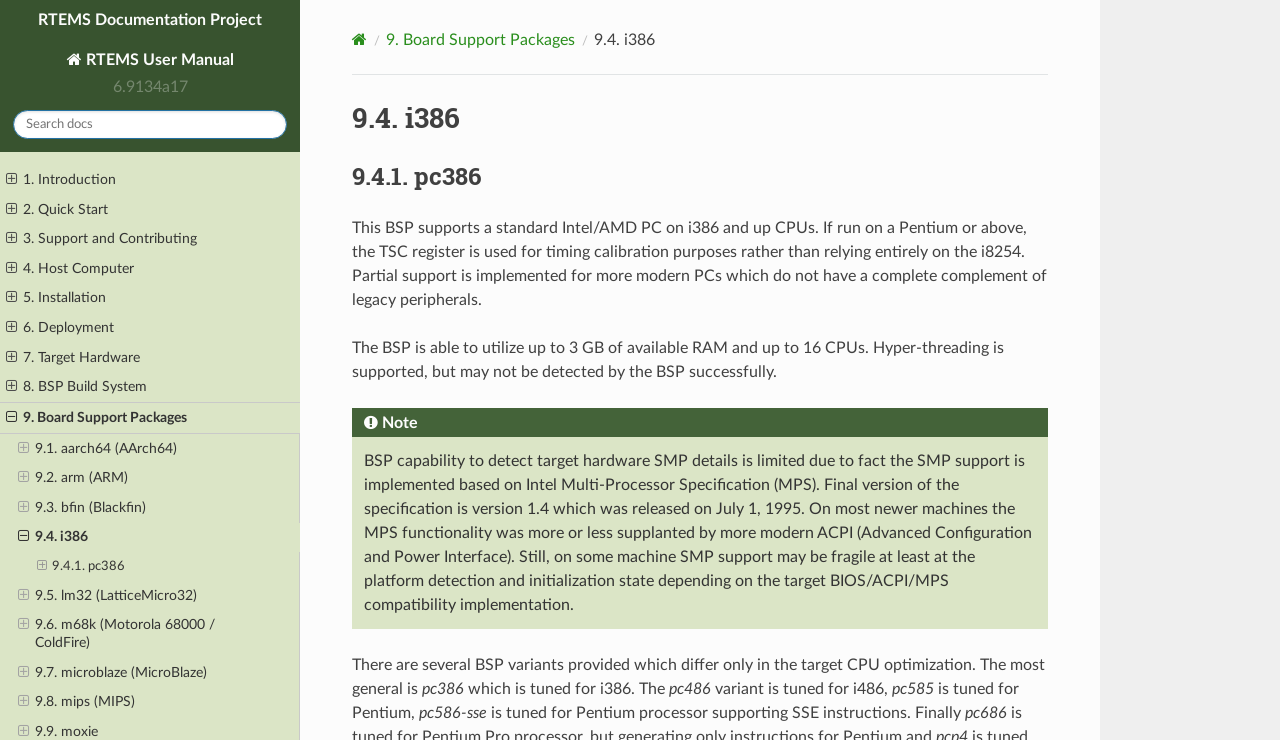What is the limitation of the BSP's capability to detect target hardware SMP details?
Can you offer a detailed and complete answer to this question?

According to the webpage content, the BSP's capability to detect target hardware SMP details is limited due to the fact that the SMP support is implemented based on the Intel Multi-Processor Specification (MPS), which is an old specification released in 1995. This limitation is mentioned in a note section of the webpage.